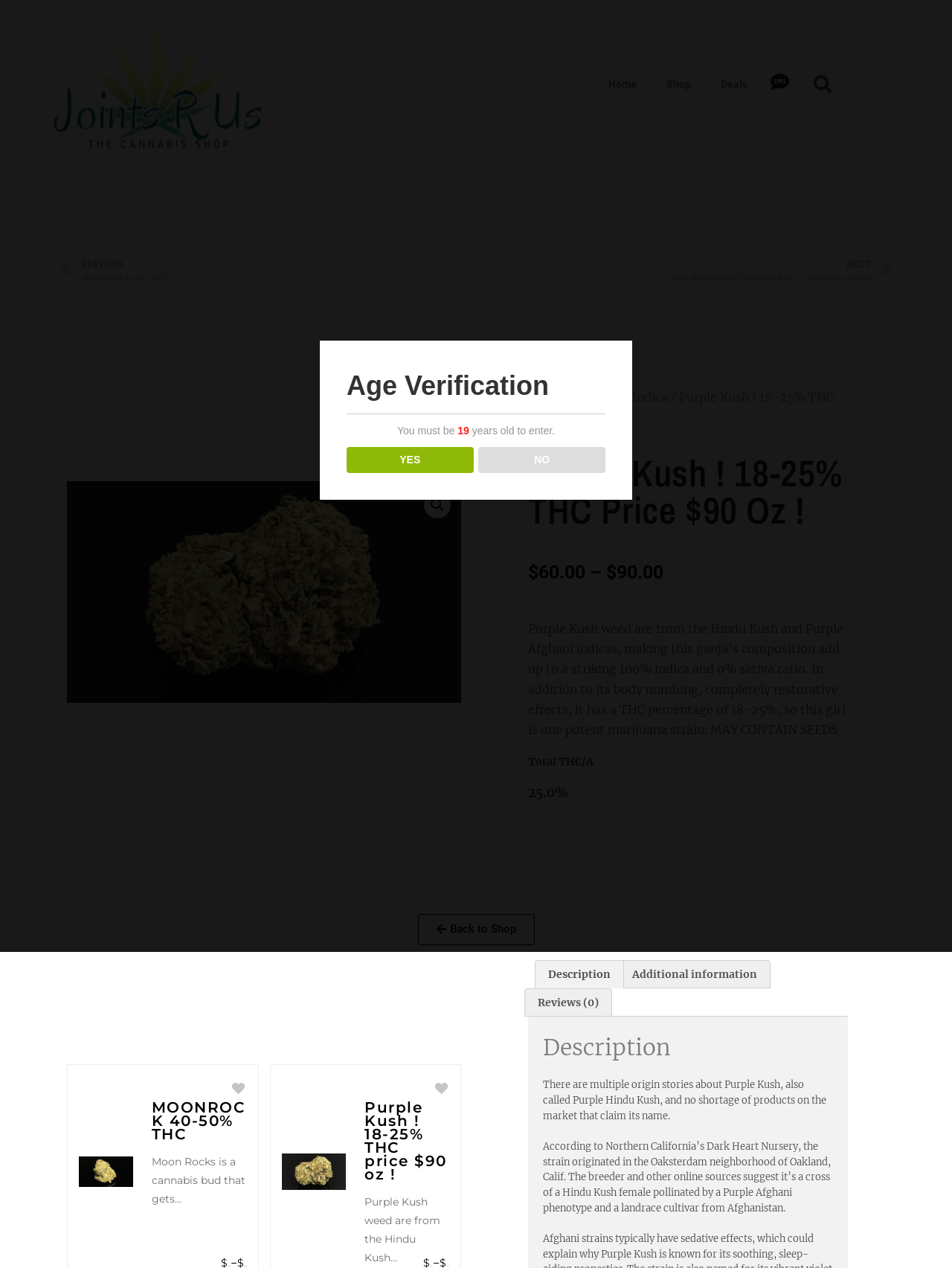Given the description of a UI element: "alt="MOONROCK 40-50% THC"", identify the bounding box coordinates of the matching element in the webpage screenshot.

[0.083, 0.912, 0.14, 0.936]